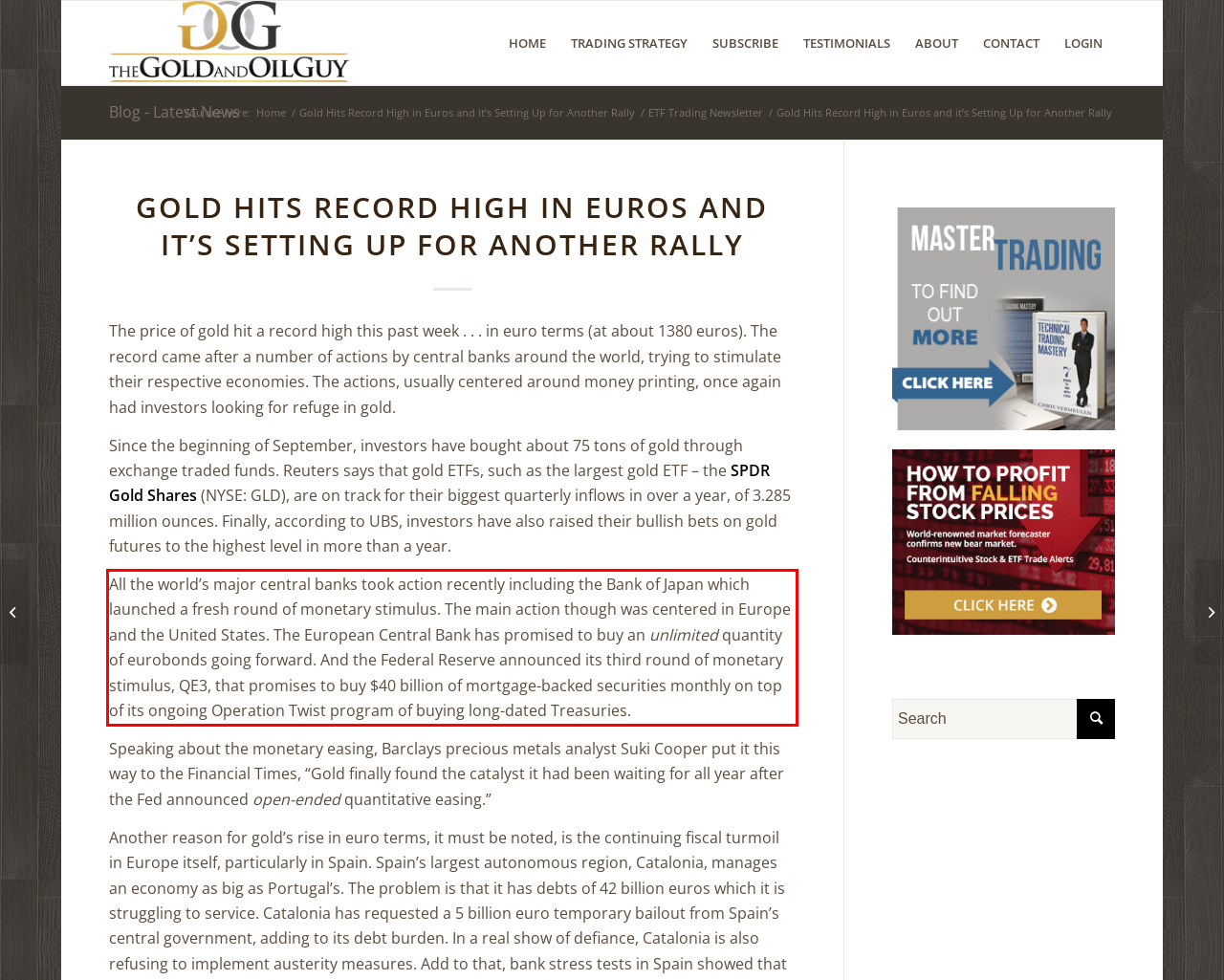Identify the text inside the red bounding box on the provided webpage screenshot by performing OCR.

All the world’s major central banks took action recently including the Bank of Japan which launched a fresh round of monetary stimulus. The main action though was centered in Europe and the United States. The European Central Bank has promised to buy an unlimited quantity of eurobonds going forward. And the Federal Reserve announced its third round of monetary stimulus, QE3, that promises to buy $40 billion of mortgage-backed securities monthly on top of its ongoing Operation Twist program of buying long-dated Treasuries.